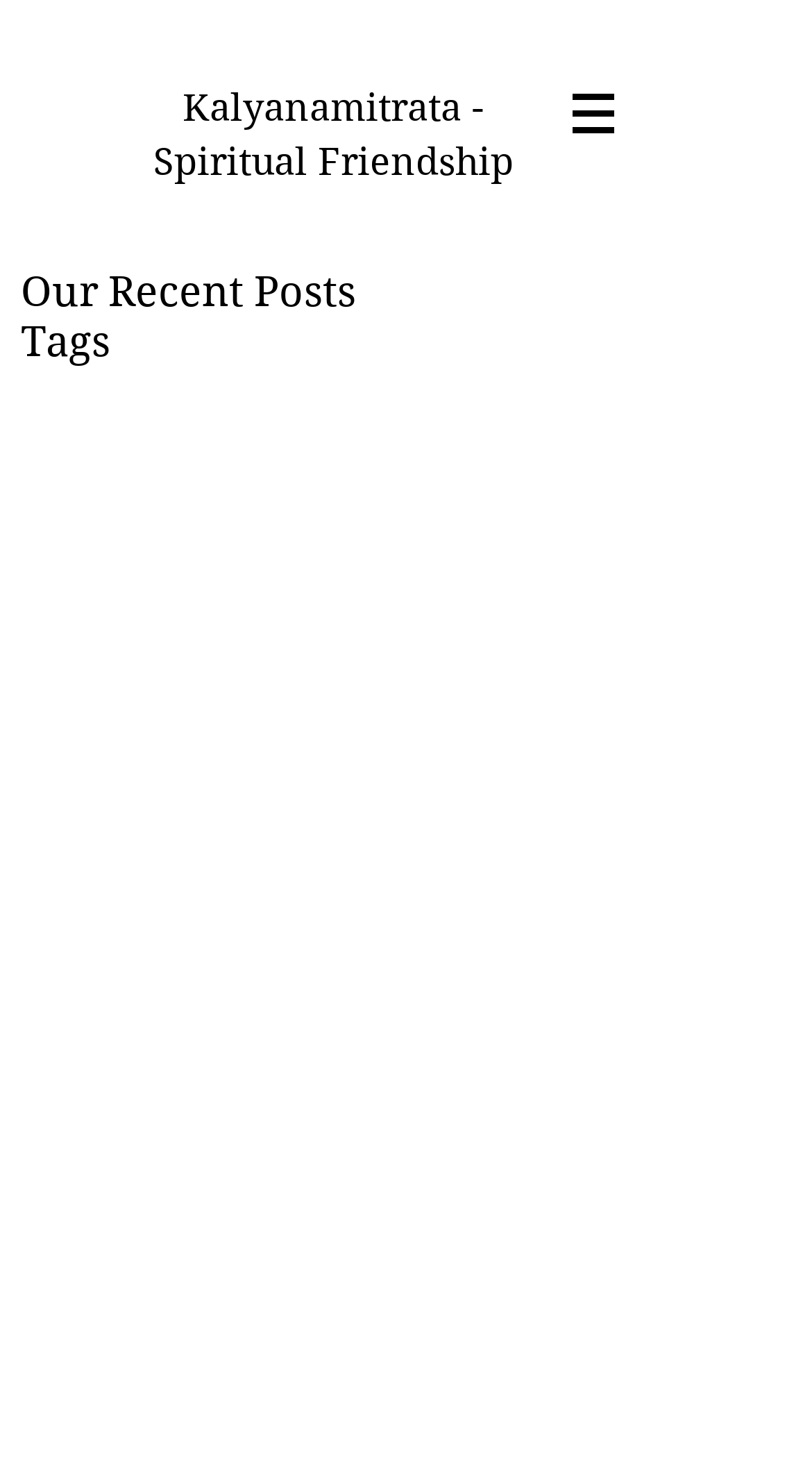What is the theme of the website?
Please provide a comprehensive answer based on the visual information in the image.

The heading element on the page mentions 'Kalyanamitrata - Spiritual Friendship', which suggests that the website is focused on the theme of spiritual friendship. This theme is likely to be reflected in the content posted on the website.